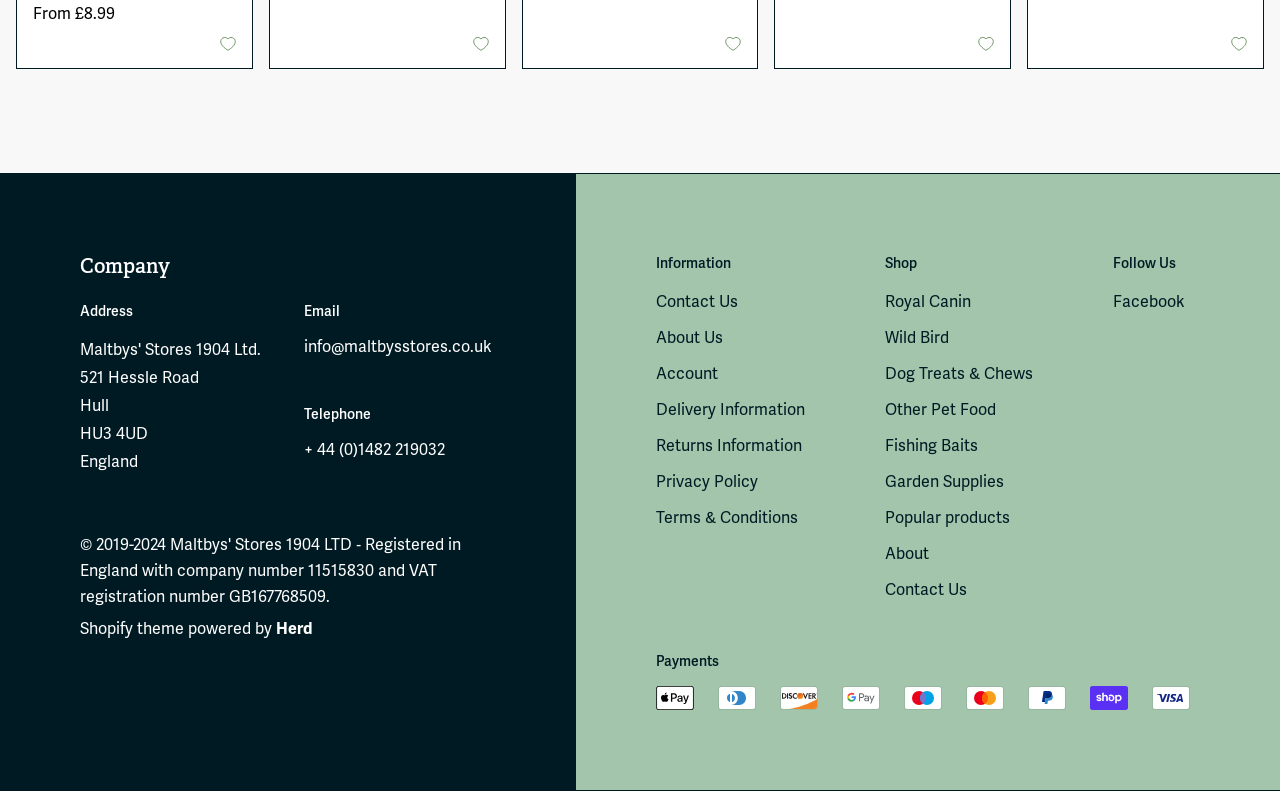Pinpoint the bounding box coordinates of the element to be clicked to execute the instruction: "Add to Wishlist".

[0.172, 0.045, 0.184, 0.065]